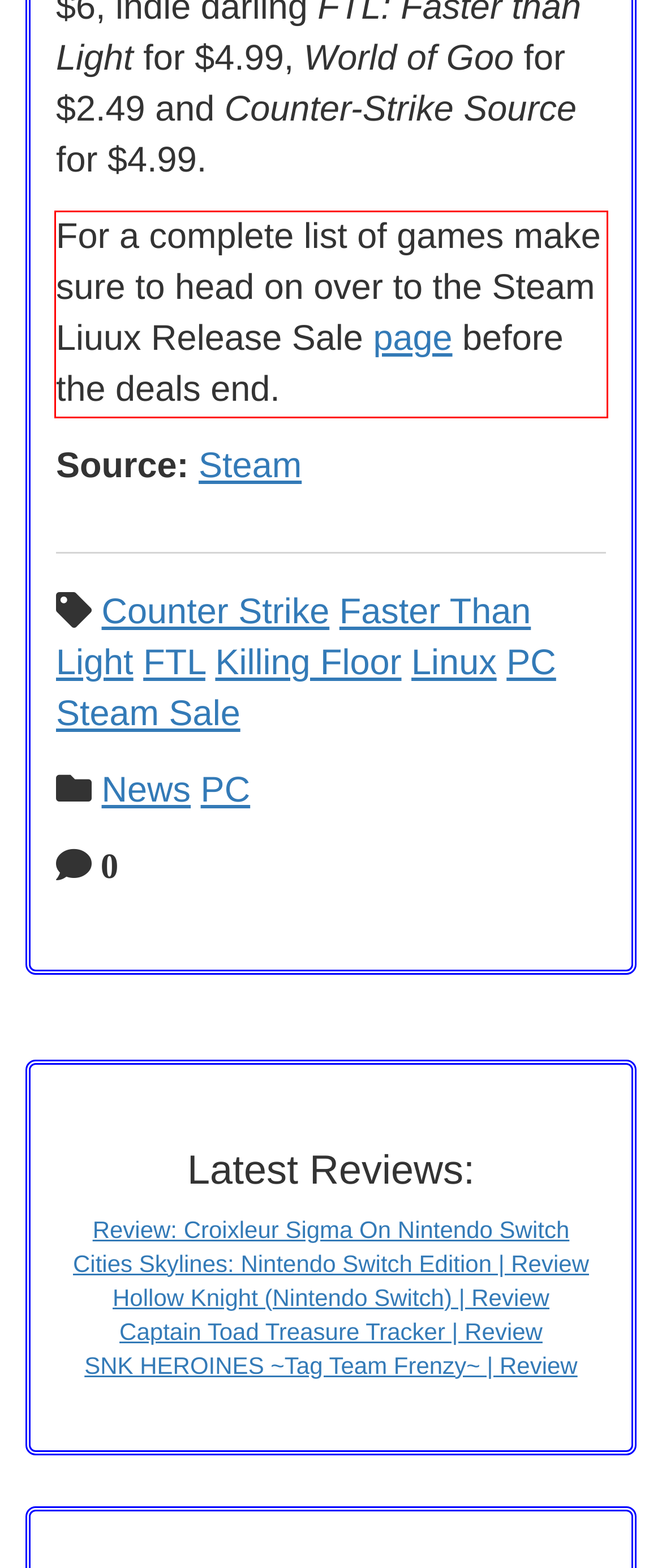Locate the red bounding box in the provided webpage screenshot and use OCR to determine the text content inside it.

For a complete list of games make sure to head on over to the Steam Liuux Release Sale page before the deals end.